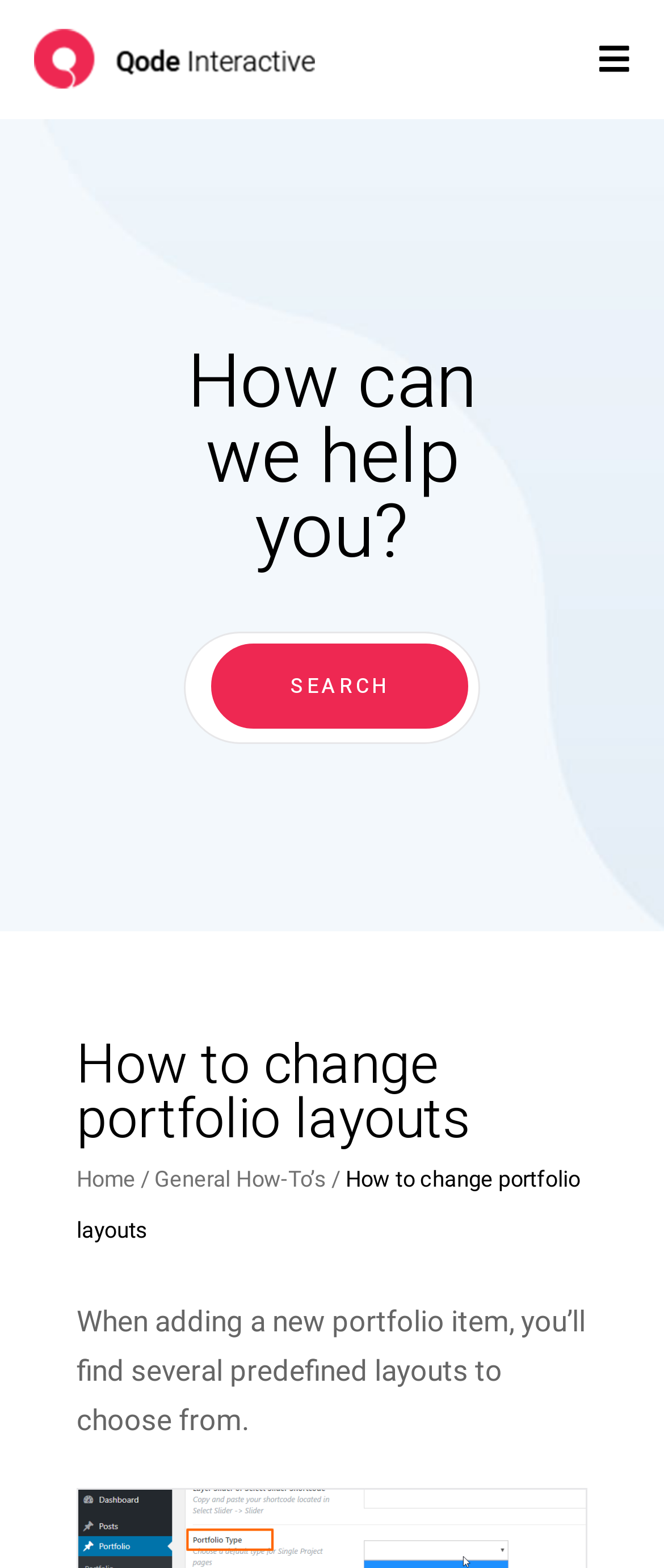Extract the heading text from the webpage.

How can we help you?